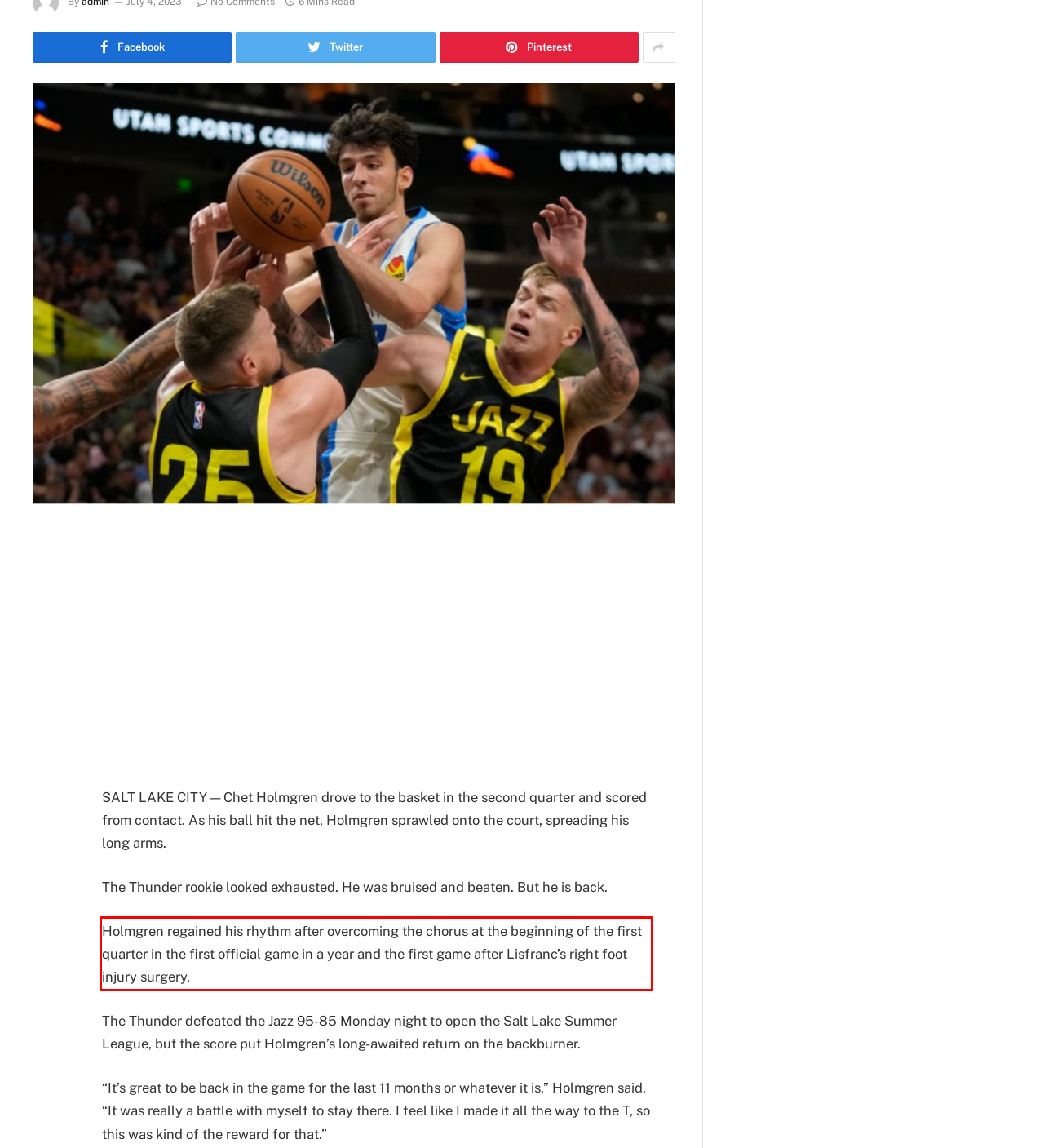Review the webpage screenshot provided, and perform OCR to extract the text from the red bounding box.

Holmgren regained his rhythm after overcoming the chorus at the beginning of the first quarter in the first official game in a year and the first game after Lisfranc’s right foot injury surgery.